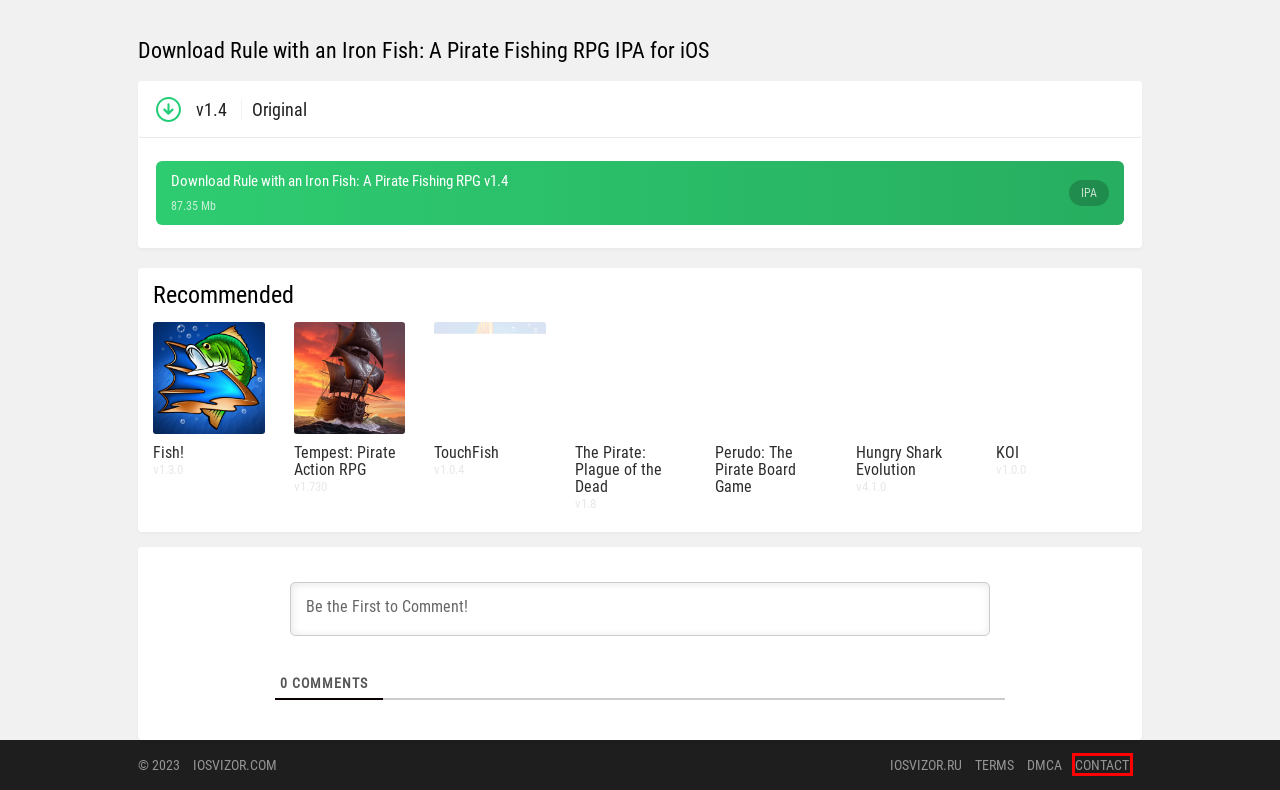A screenshot of a webpage is given, marked with a red bounding box around a UI element. Please select the most appropriate webpage description that fits the new page after clicking the highlighted element. Here are the candidates:
A. Hungry Shark Evolution IPA v4.1.0 for iPhone/iOS
B. The Pirate: Plague of the Dead IPA v1.8 for iPhone/iOS
C. TouchFish IPA v1.0.4 for iPhone/iOS
D. Perudo: The Pirate Board Game IPA  for iPhone/iOS
E. Tempest: Pirate Action RPG IPA v1.730 for iPhone/iOS
F. KOI IPA v1.0.0 for iPhone/iOS
G. Contacts
H. Fish! IPA v1.3.0 for iPhone/iOS

G